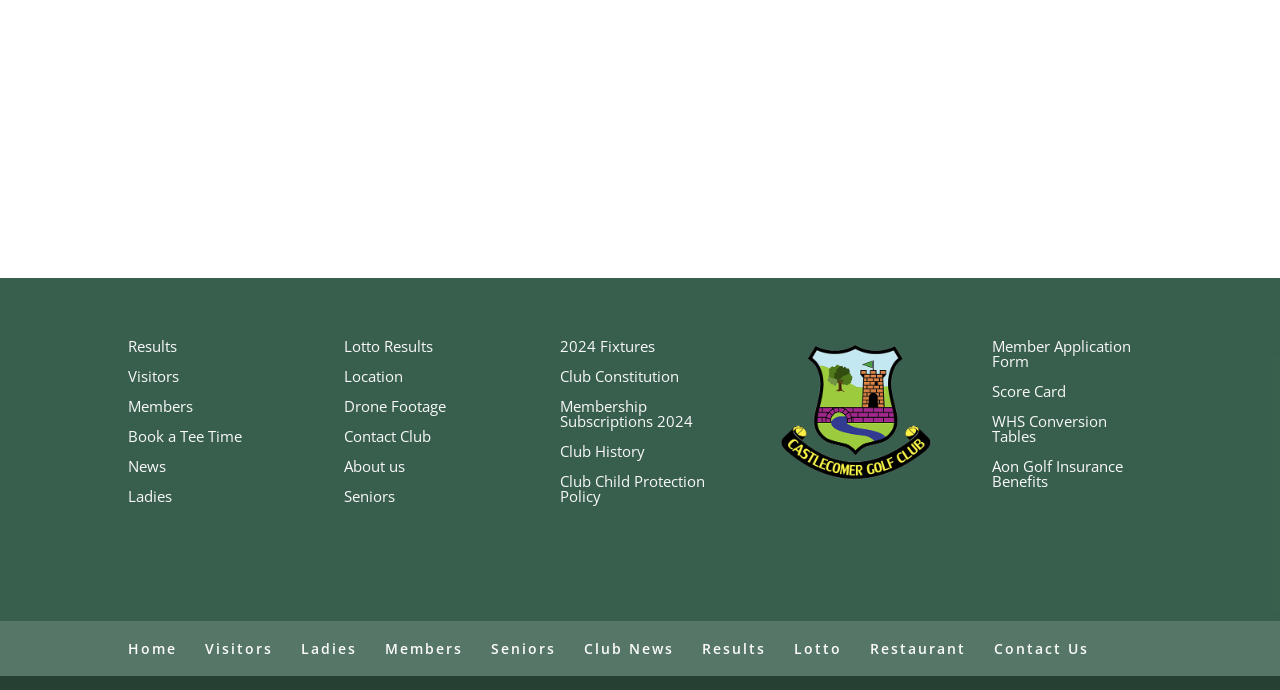Specify the bounding box coordinates of the area to click in order to follow the given instruction: "Go to Home."

[0.1, 0.926, 0.138, 0.953]